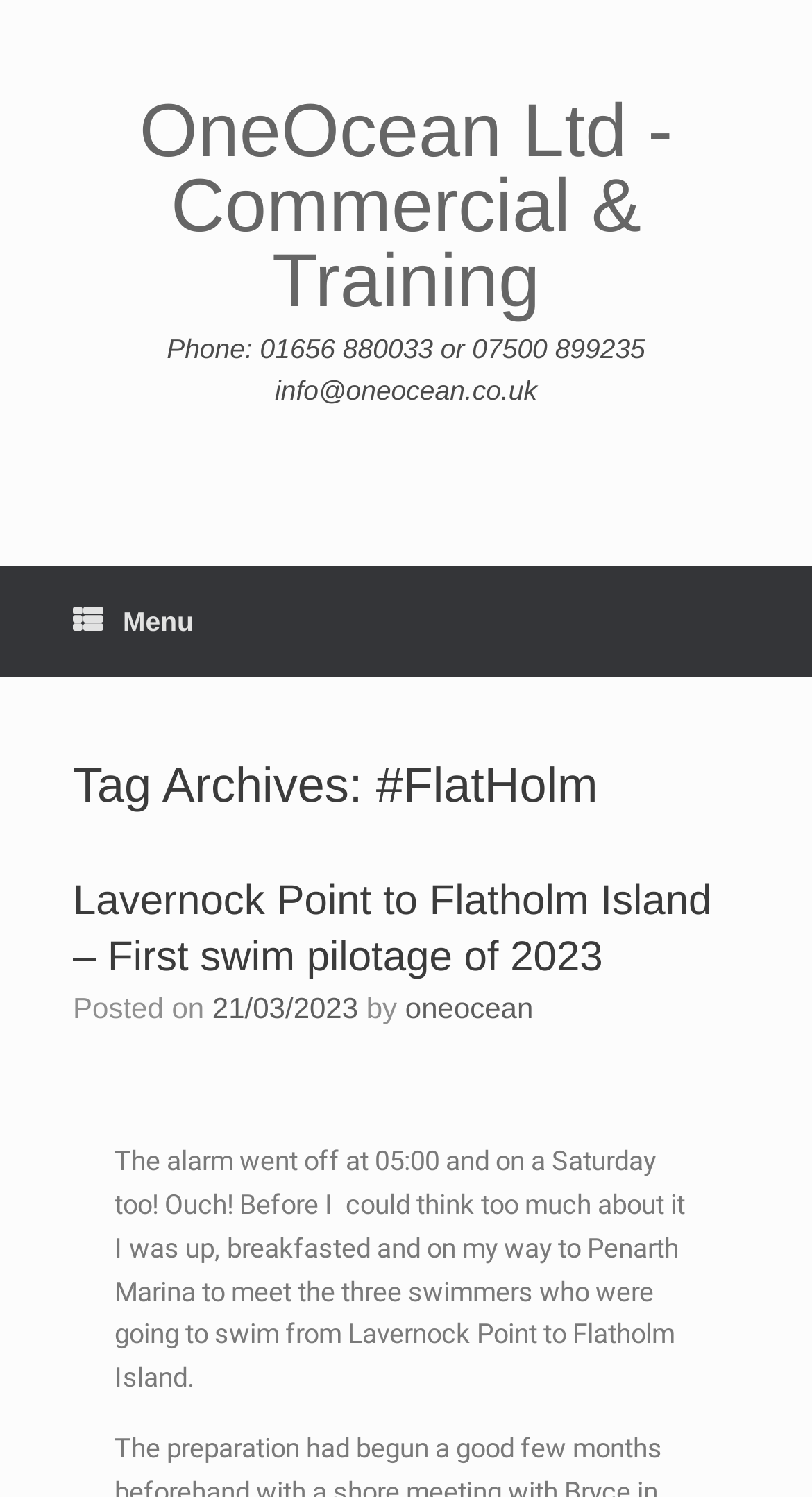What is the title of the latest article?
Based on the visual, give a brief answer using one word or a short phrase.

Lavernock Point to Flatholm Island – First swim pilotage of 2023